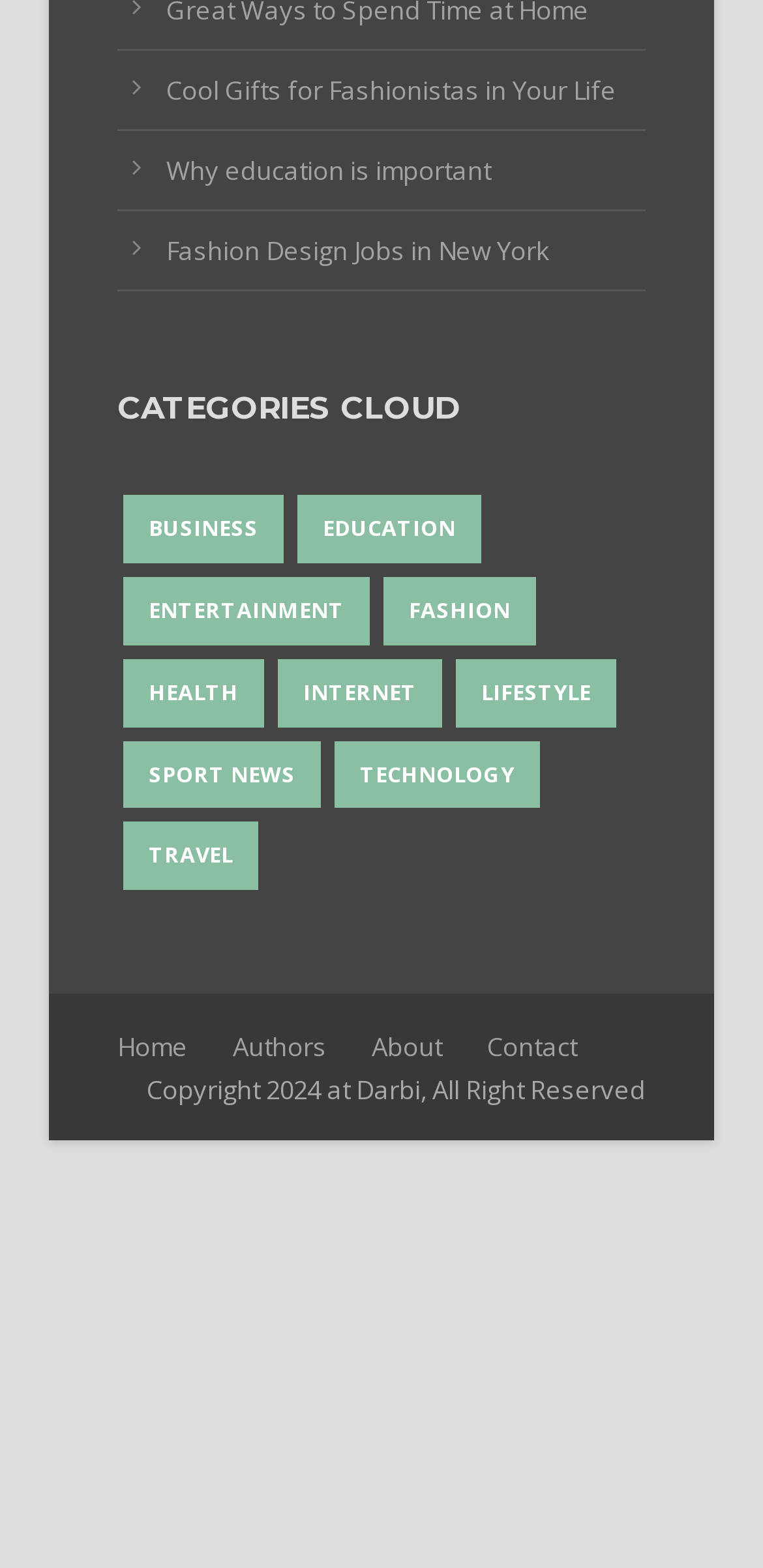Can you find the bounding box coordinates for the element that needs to be clicked to execute this instruction: "Browse 'FASHION' category"? The coordinates should be given as four float numbers between 0 and 1, i.e., [left, top, right, bottom].

[0.503, 0.368, 0.703, 0.411]